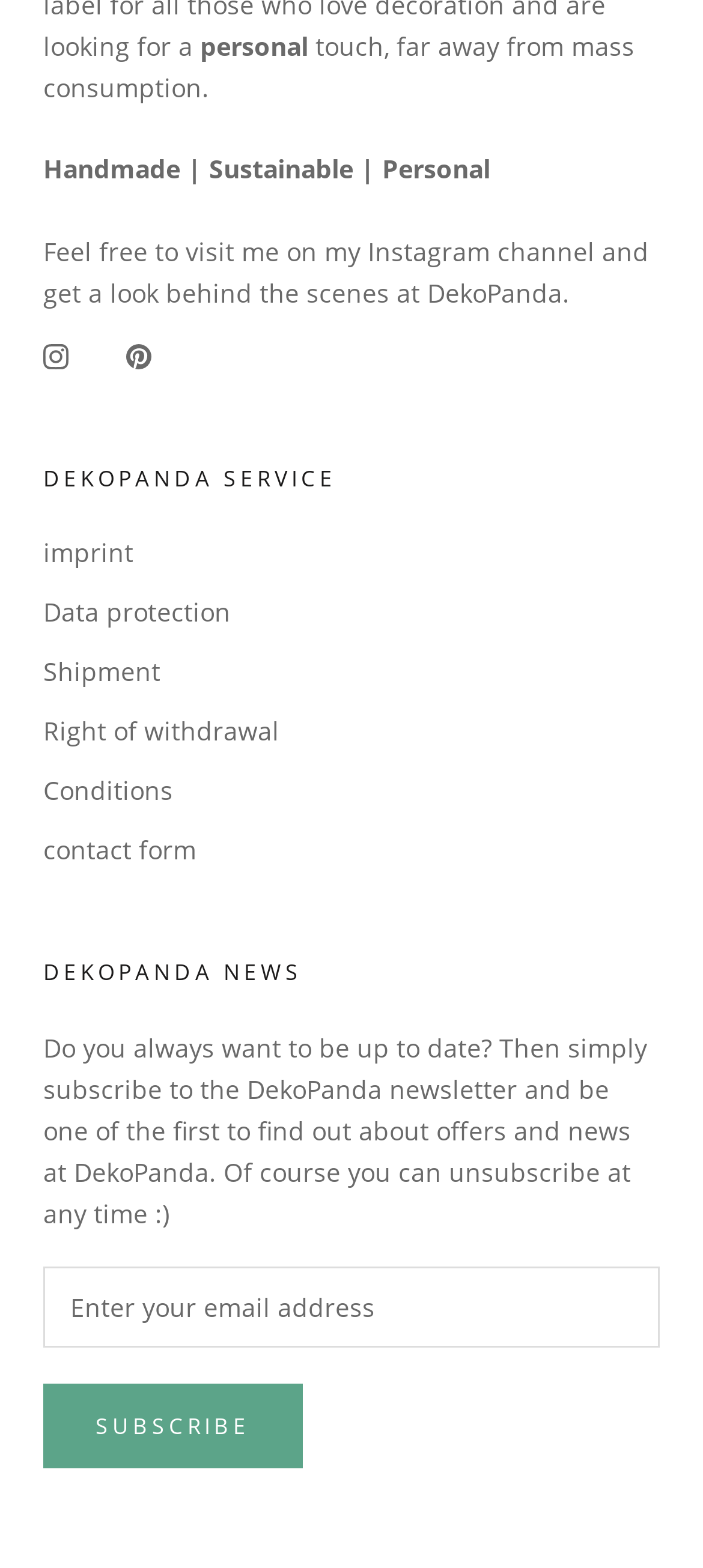Can you provide the bounding box coordinates for the element that should be clicked to implement the instruction: "subscribe to the DekoPanda newsletter"?

[0.062, 0.883, 0.43, 0.937]